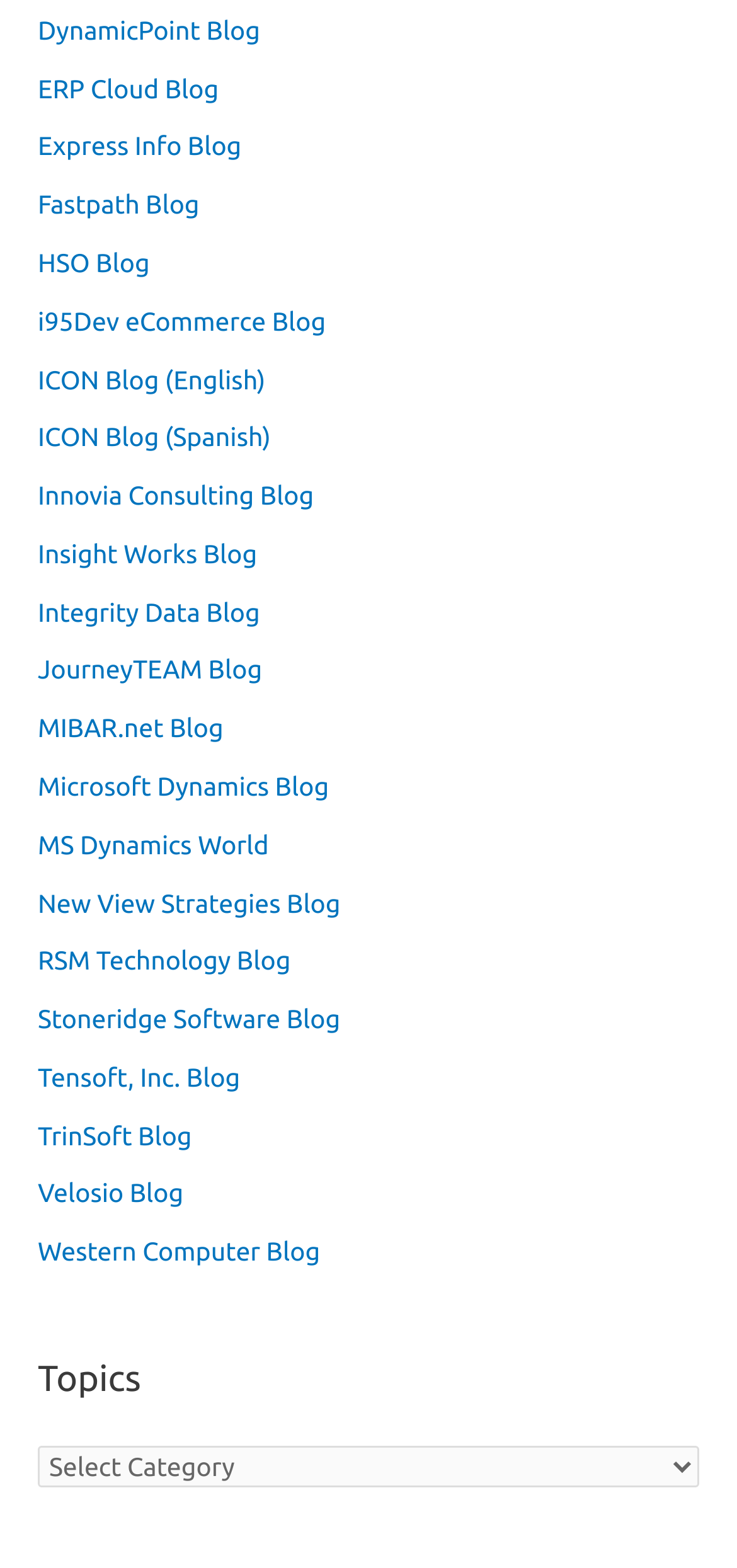Is the 'Topics' combobox expanded?
Give a one-word or short-phrase answer derived from the screenshot.

No